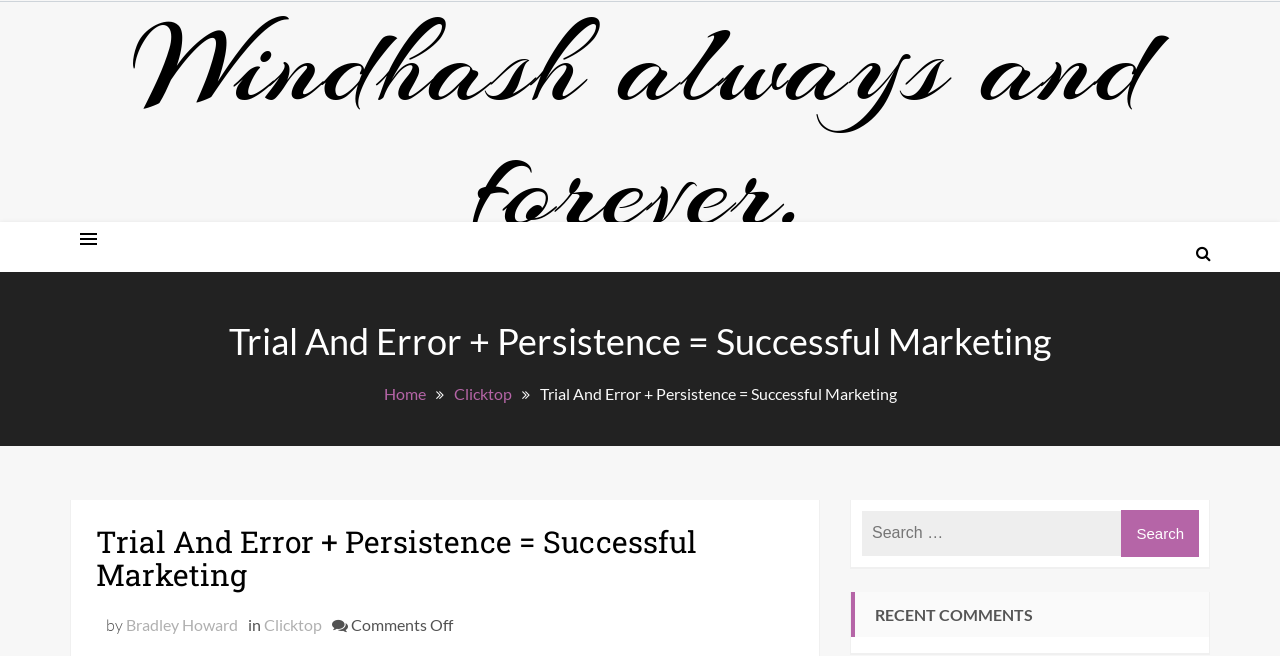Use one word or a short phrase to answer the question provided: 
What is the text above the search box?

RECENT COMMENTS